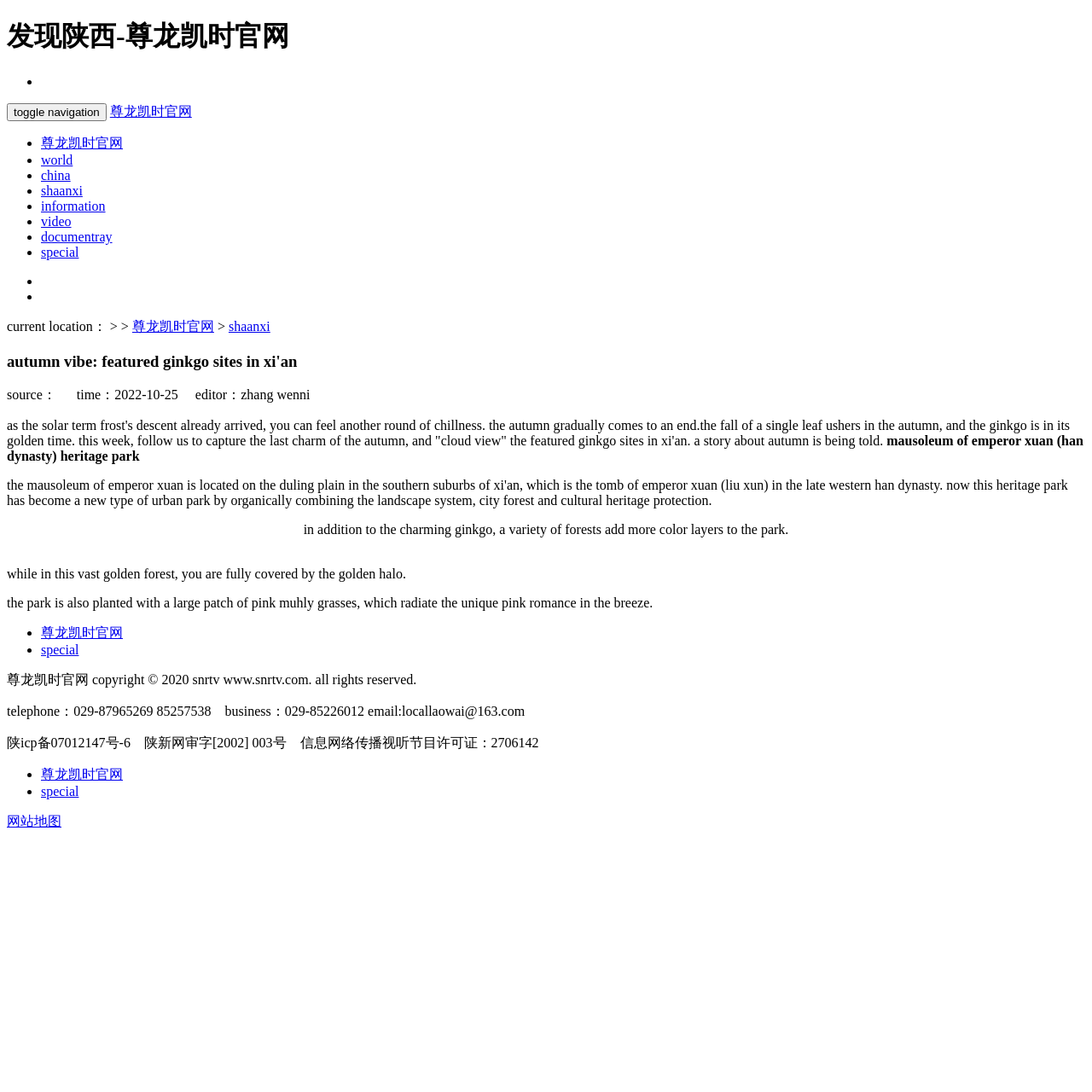Find the bounding box of the element with the following description: "toggle navigation". The coordinates must be four float numbers between 0 and 1, formatted as [left, top, right, bottom].

[0.006, 0.094, 0.097, 0.111]